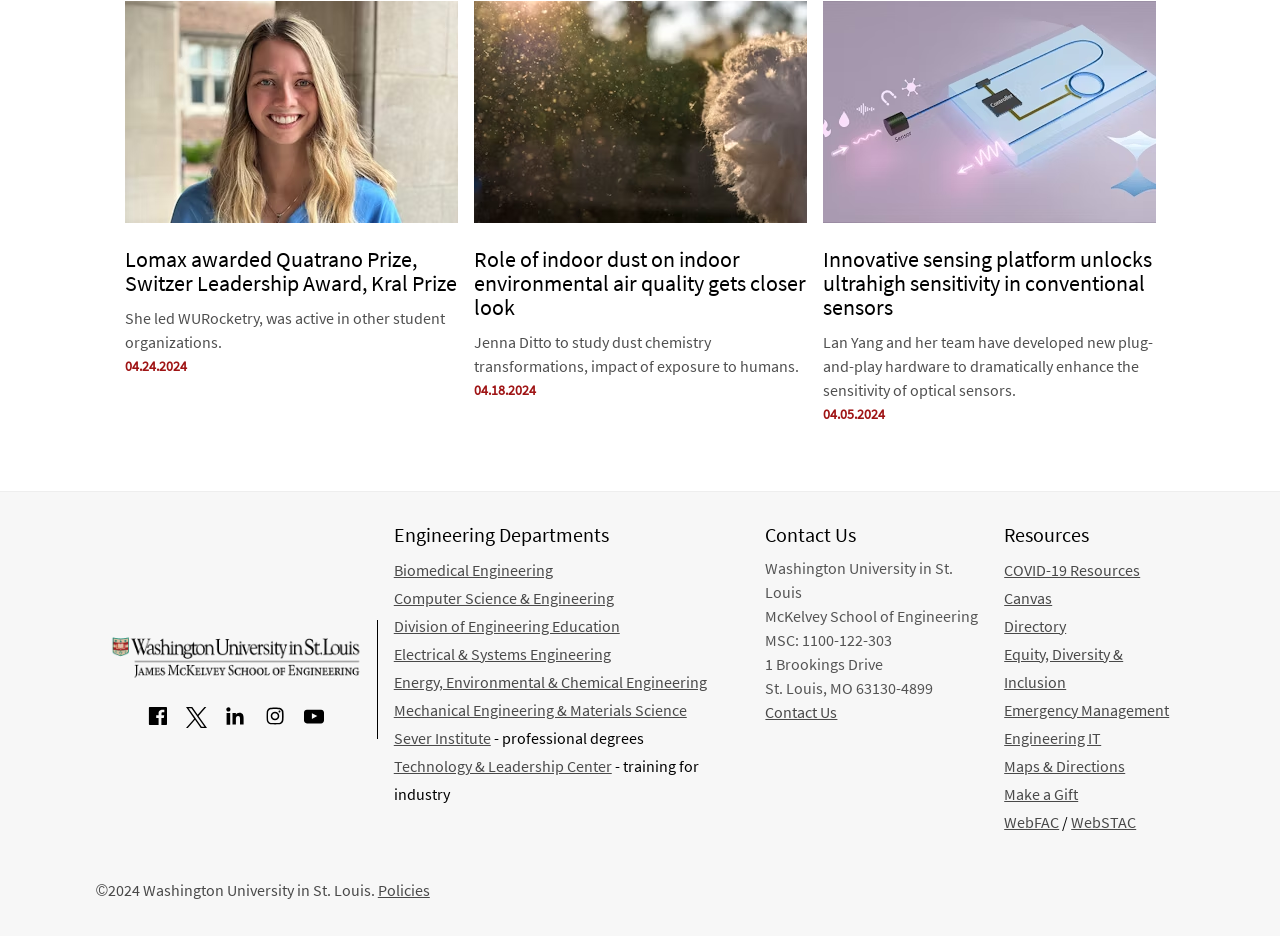What is the name of the school that Lan Yang is affiliated with?
Can you give a detailed and elaborate answer to the question?

Based on the webpage's footer section, I can see that Lan Yang is affiliated with the McKelvey School of Engineering, which is part of Washington University in St. Louis.